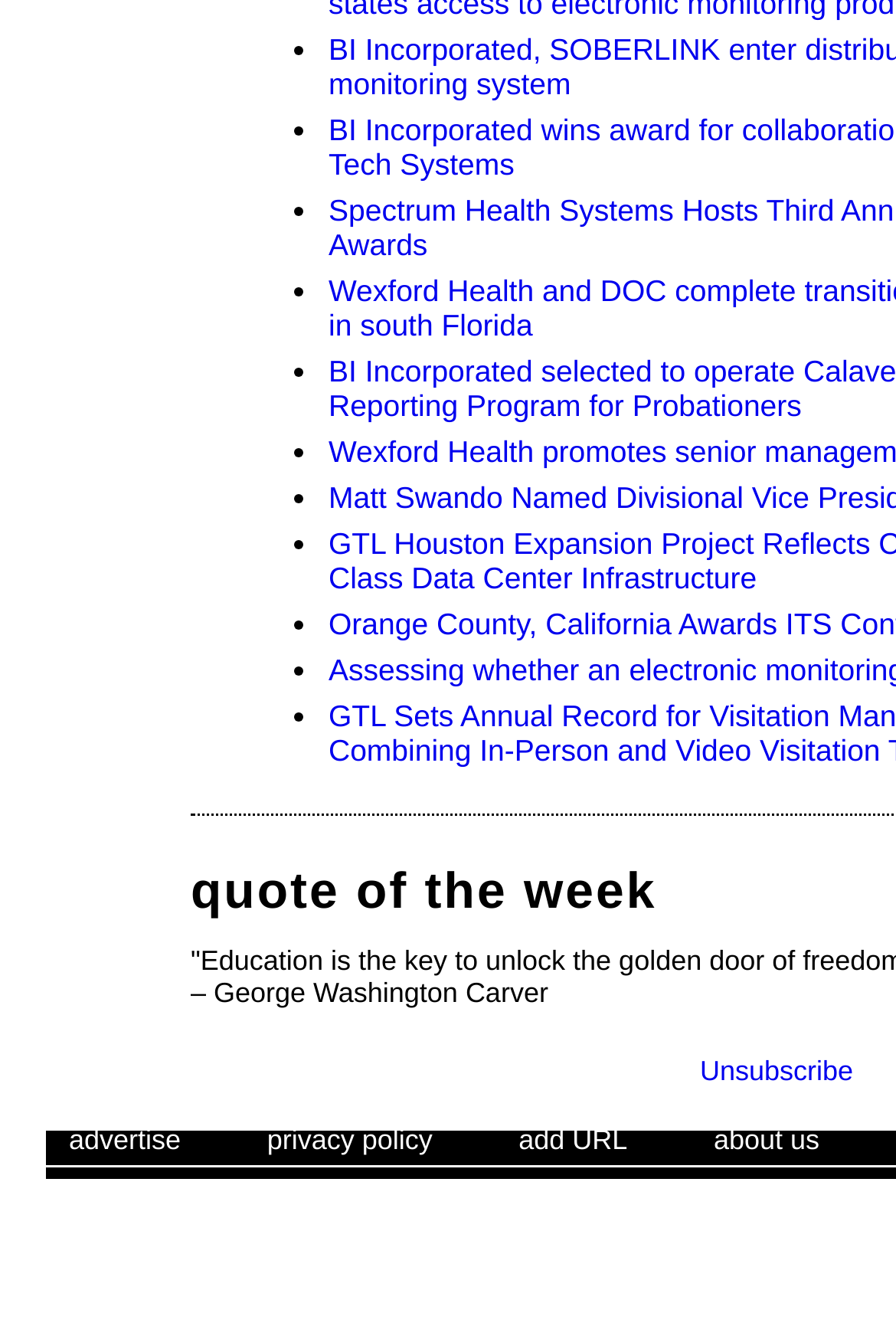What is the symbol between '..' and '|'?
Please give a well-detailed answer to the question.

I examined the StaticText elements at the bottom of the page and found the symbol '|' between '..' and '|', located at coordinates [0.246, 0.846, 0.254, 0.872] and [0.744, 0.846, 0.753, 0.872] respectively.